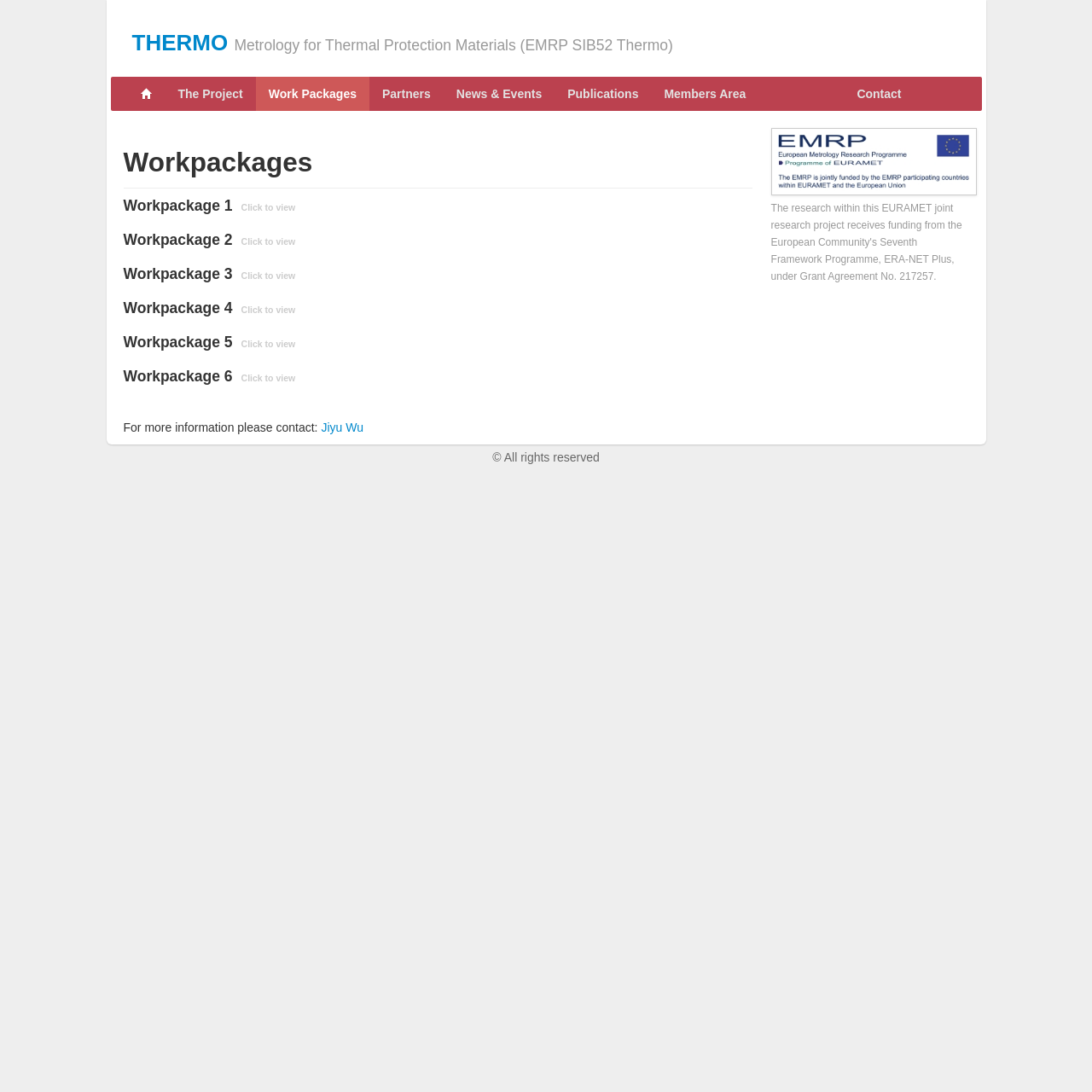Construct a comprehensive description capturing every detail on the webpage.

The webpage is about the THERMO project, specifically focusing on its work packages. At the top, there is a heading that displays the project's full title, "THERMO Metrology for Thermal Protection Materials (EMRP SIB52 Thermo)". Below this heading, there is a link to the project's main page, labeled "THERMO".

The main navigation menu is located below the project title, consisting of 7 links: "The Project", "Work Packages", "Partners", "News & Events", "Publications", "Members Area", and "Contact". These links are aligned horizontally and take up about half of the page's width.

Further down, there is a section dedicated to the work packages, with a heading labeled "Workpackages". Below this heading, there are 6 subheadings, each representing a different work package, labeled from "Workpackage 1" to "Workpackage 6". Each of these subheadings has a "Click to view" link.

On the right side of the page, there is an image, which is not described. Below the image, there is a static text that says "For more information please contact:", followed by a link to a person named "Jiyu Wu".

At the bottom of the page, there is a copyright notice that reads "© All rights reserved".